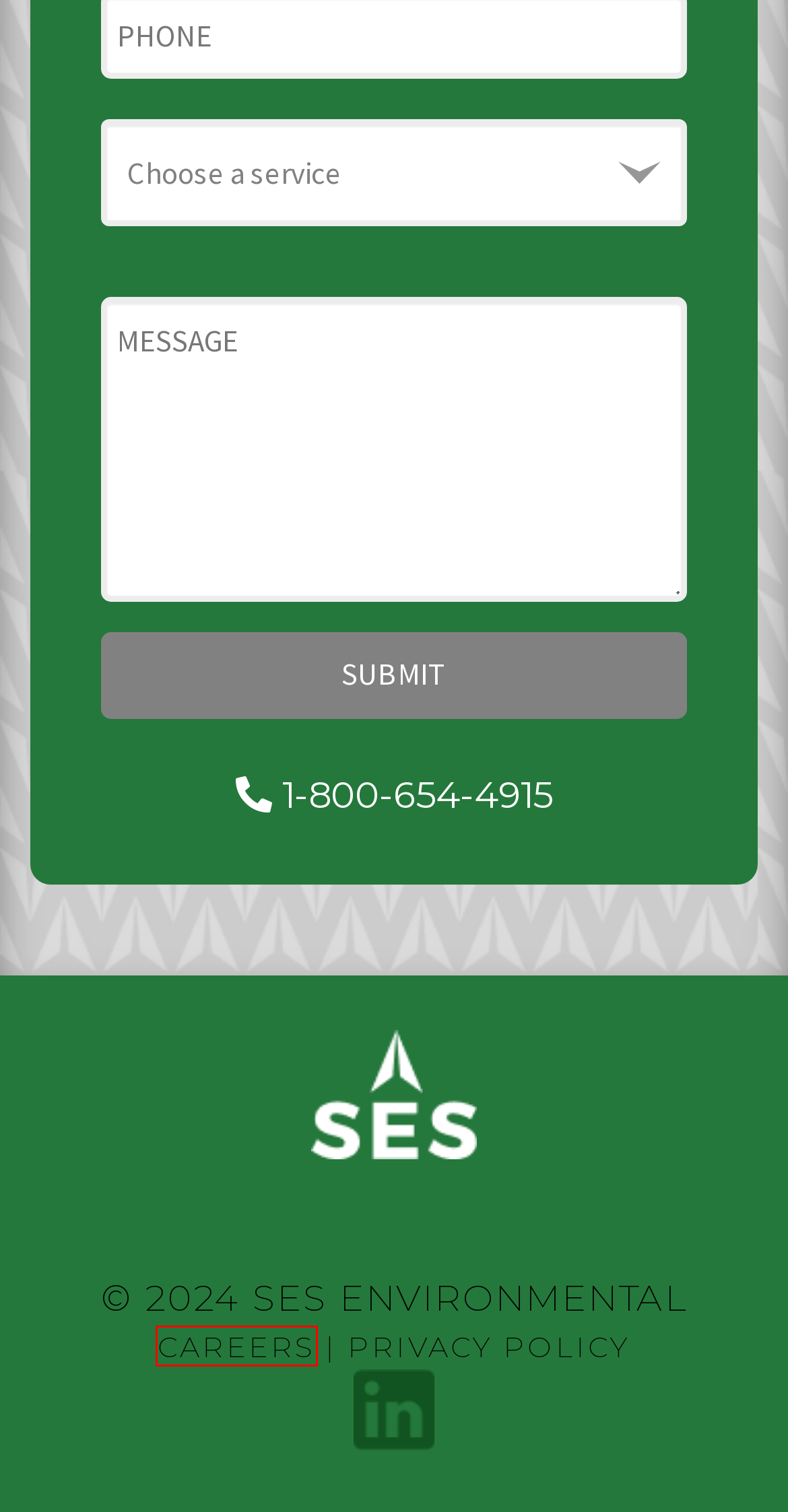Inspect the provided webpage screenshot, concentrating on the element within the red bounding box. Select the description that best represents the new webpage after you click the highlighted element. Here are the candidates:
A. Maintain Environmental Compliance With SES | SES Environmental
B. Mitigate Safety & Industrial Hazards with SES Environmental | SES Environmental
C. Professional Engineers, Scientists, Architects, & Constructors | SES Environmental
D. Successful Project Management | SES Environmental
E. Careers at SES Environmental | SES Environmental
F. Specific Service Solutions from SES | SES Environmental
G. SES Environmental
H. SES Privacy Policy | SES Environmental

E